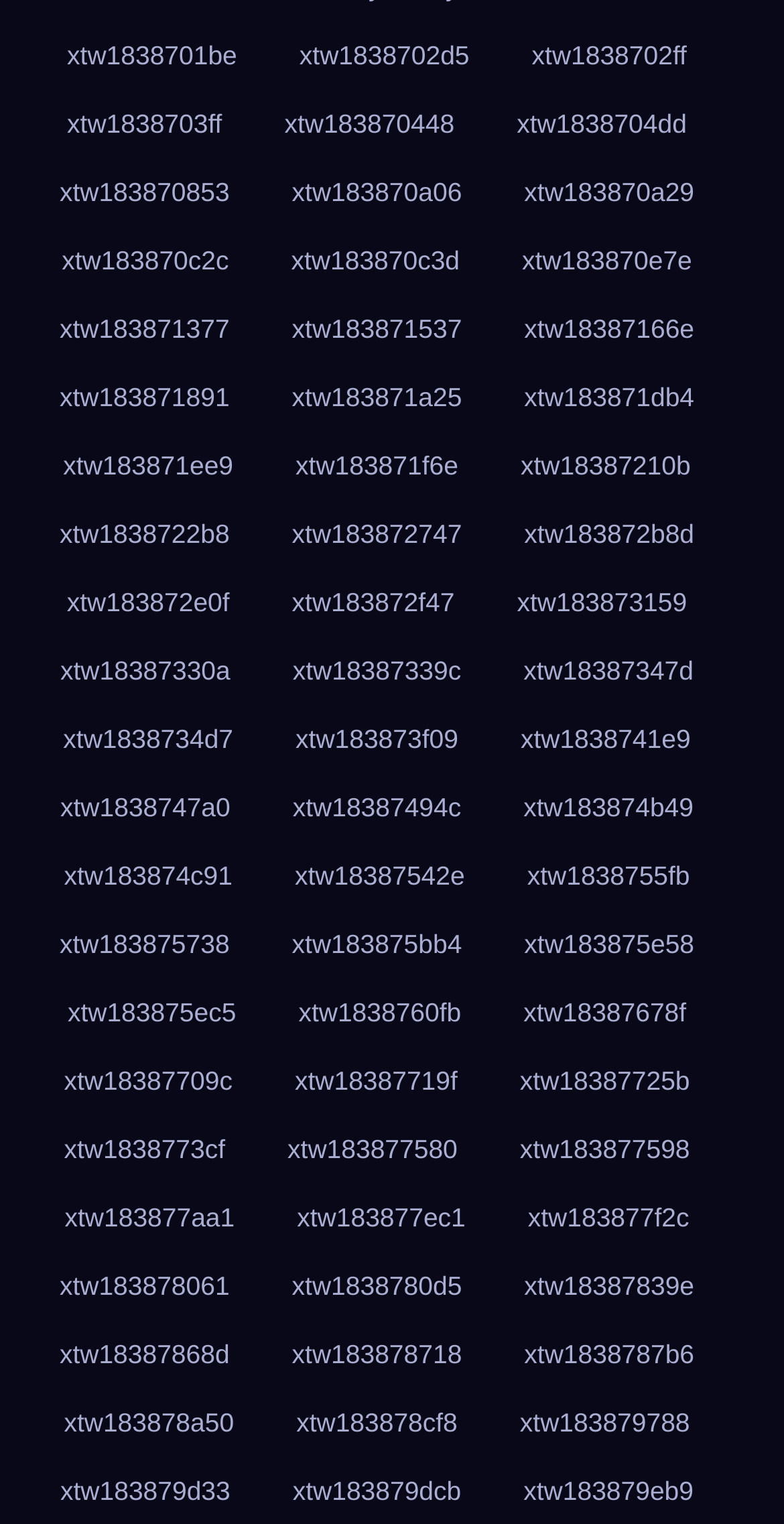Respond to the question with just a single word or phrase: 
Are there any links with the same horizontal position?

Yes